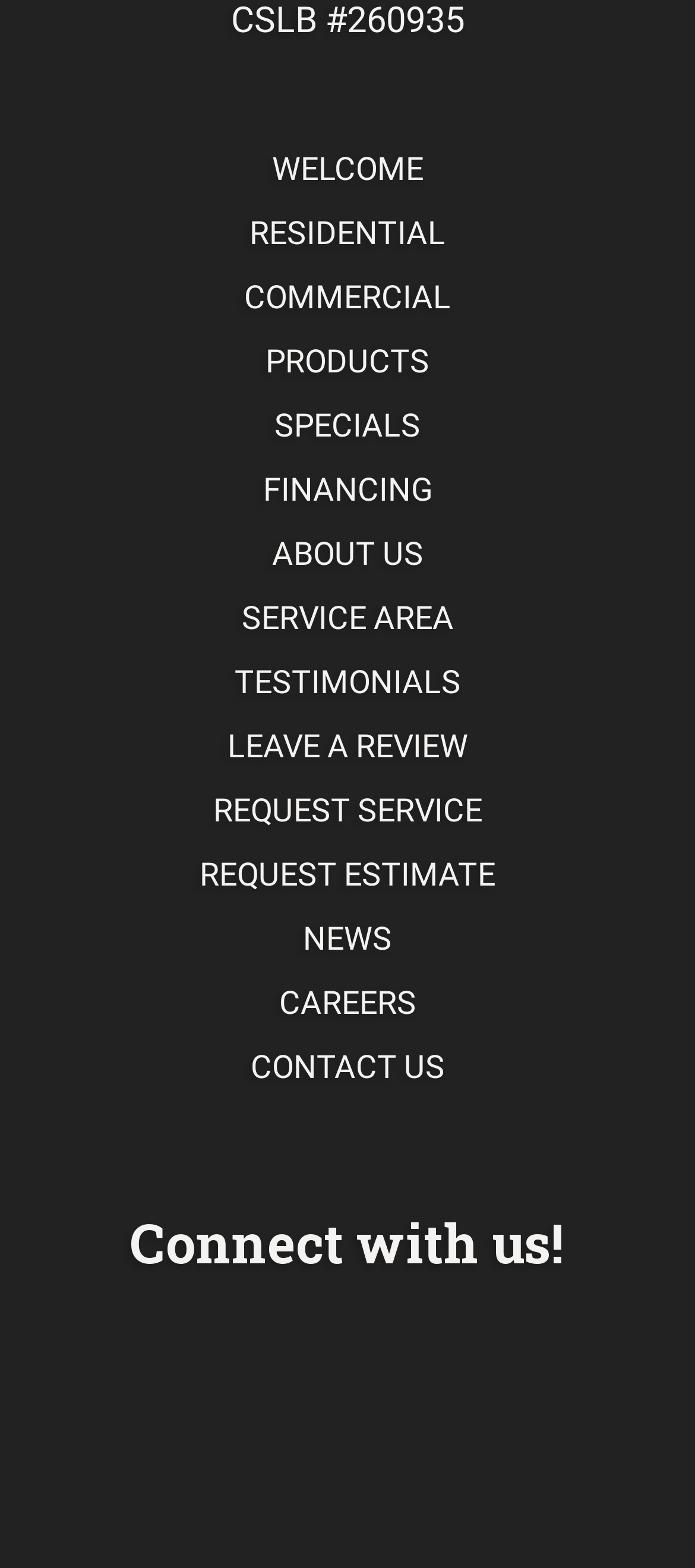Find the bounding box coordinates for the element that must be clicked to complete the instruction: "Click on the WELCOME link". The coordinates should be four float numbers between 0 and 1, indicated as [left, top, right, bottom].

[0.391, 0.095, 0.609, 0.119]